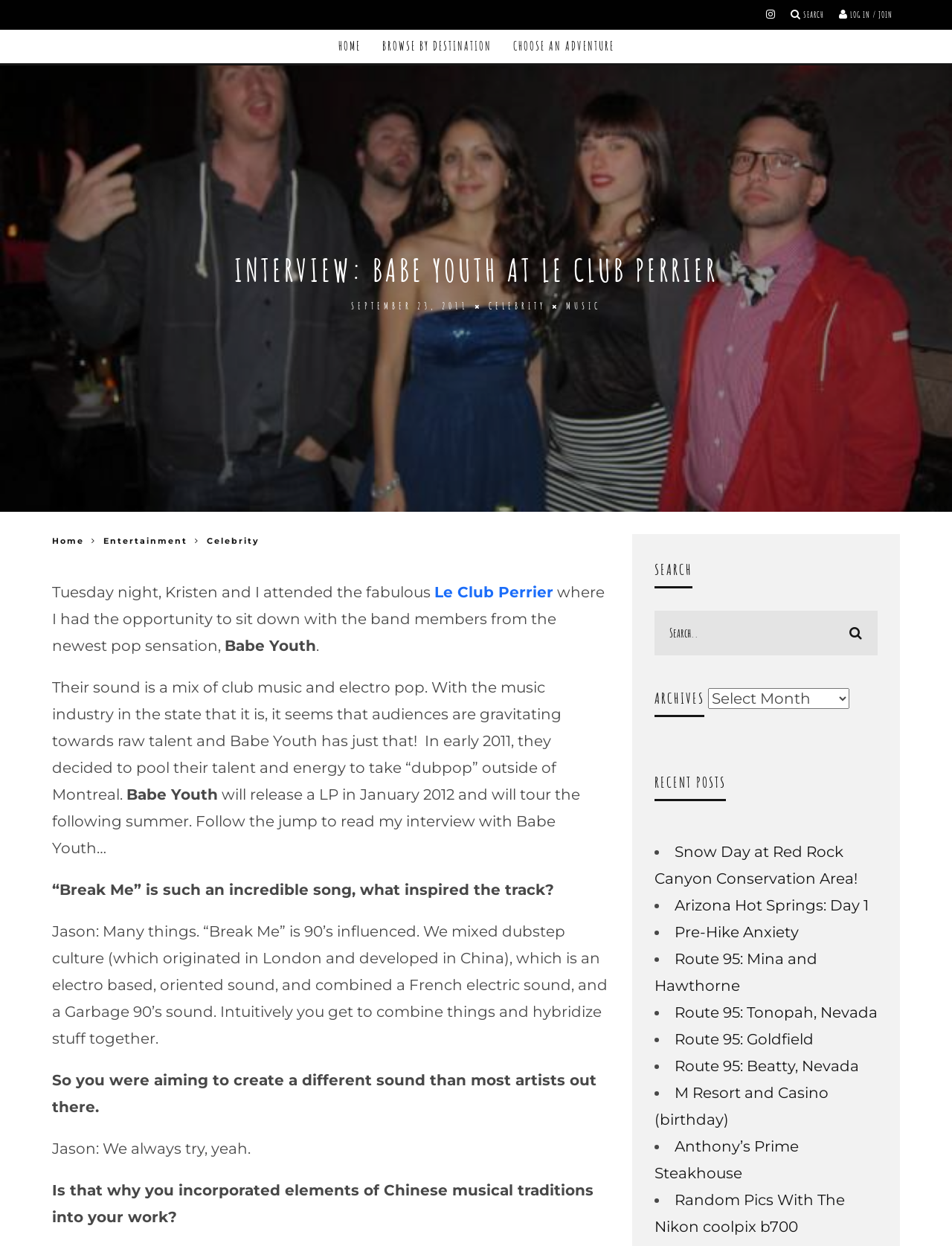Please identify the bounding box coordinates of the region to click in order to complete the task: "Browse by destination". The coordinates must be four float numbers between 0 and 1, specified as [left, top, right, bottom].

[0.392, 0.024, 0.525, 0.051]